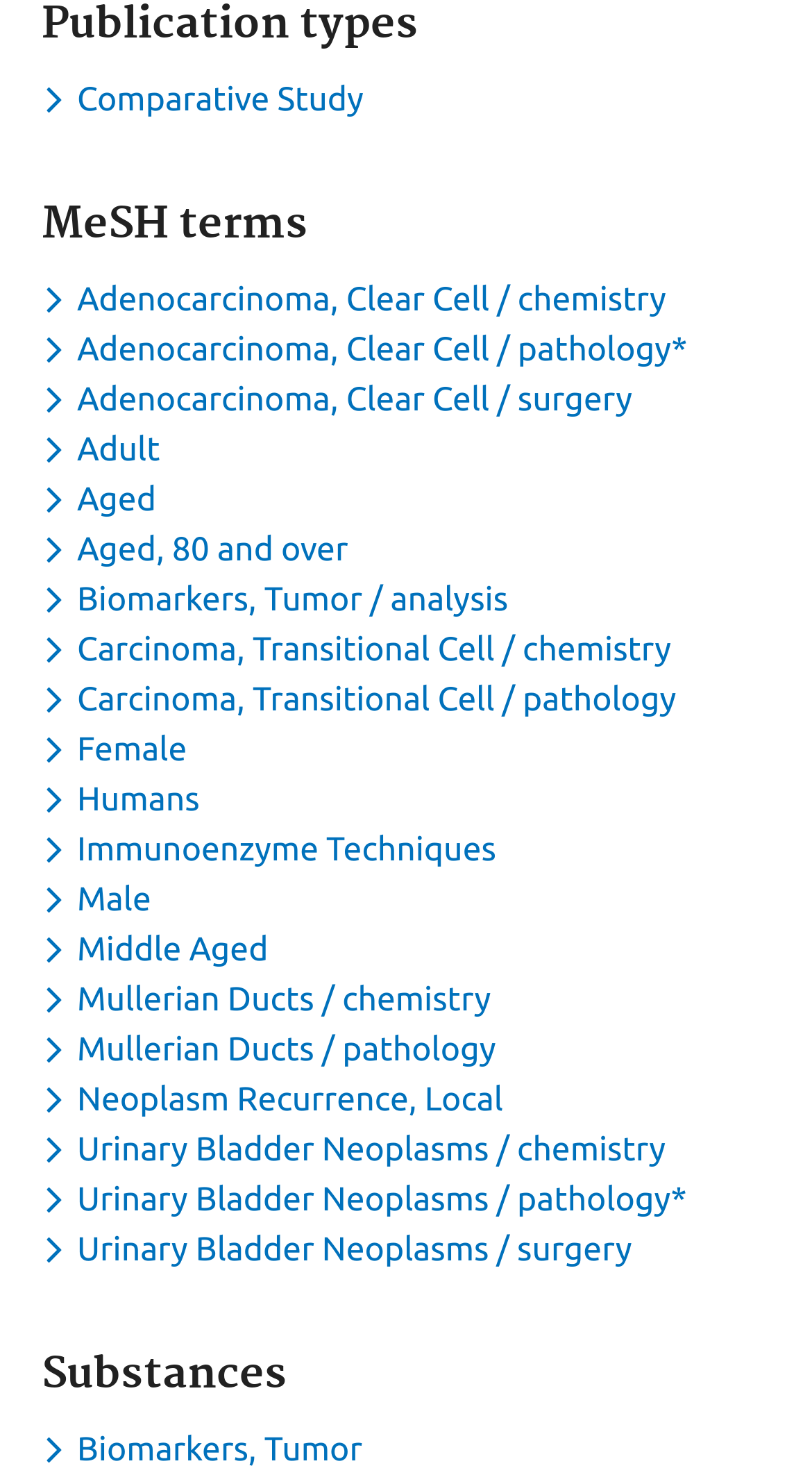Please specify the bounding box coordinates of the clickable section necessary to execute the following command: "Check the 'Average Rating'".

None